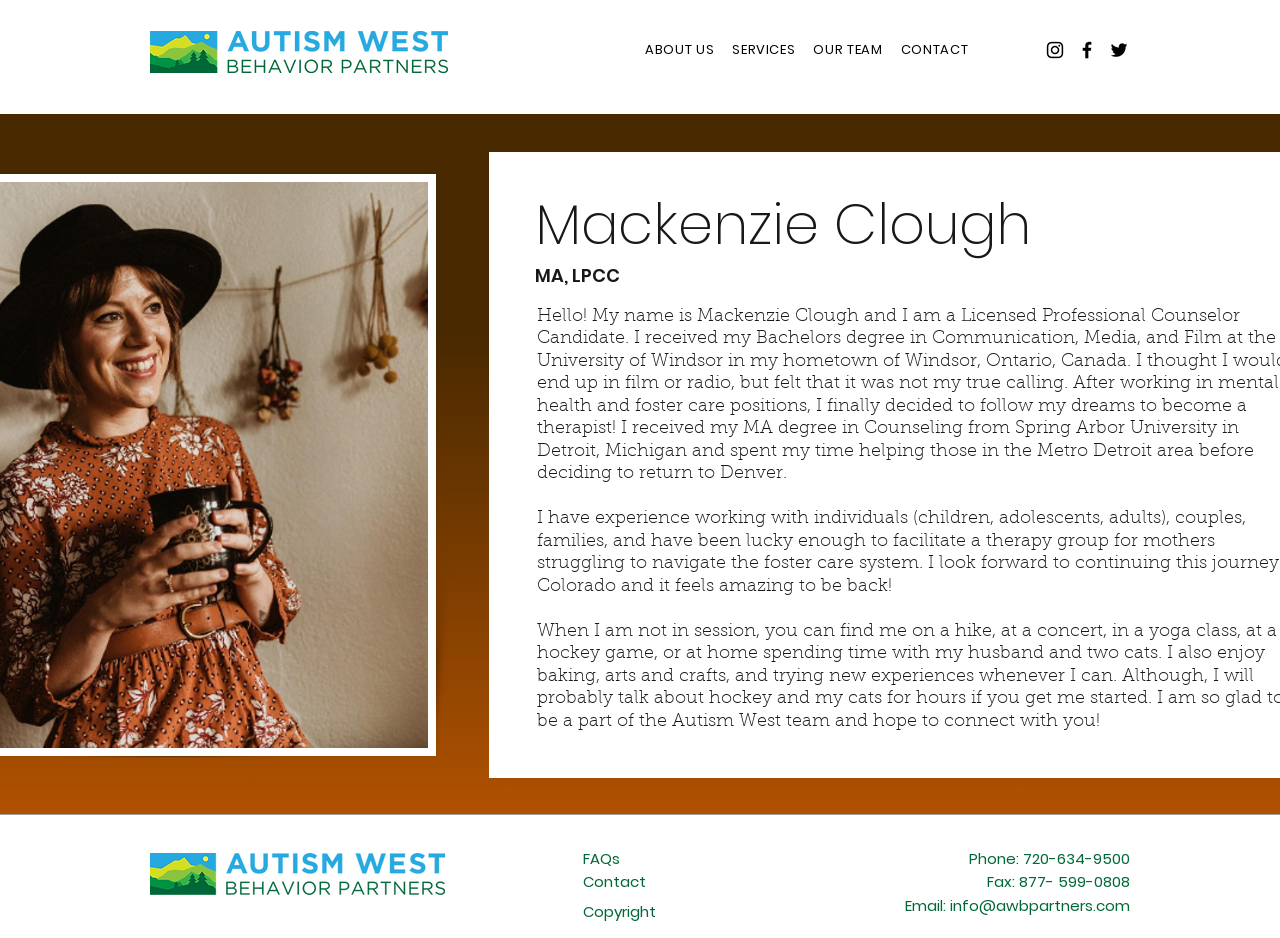What is the phone number?
From the image, respond using a single word or phrase.

720-634-9500